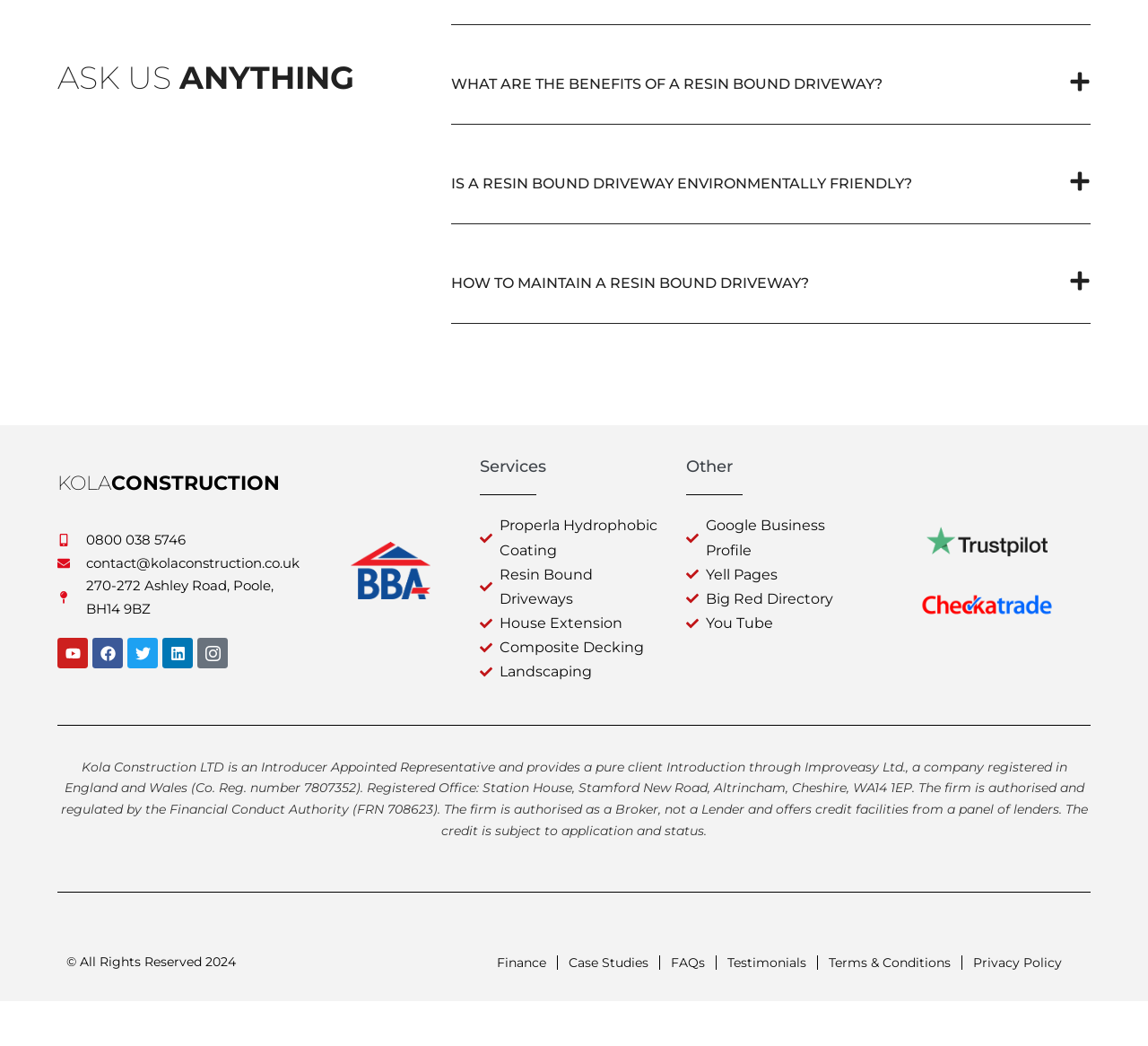Give the bounding box coordinates for the element described as: "Facebook".

[0.08, 0.61, 0.107, 0.639]